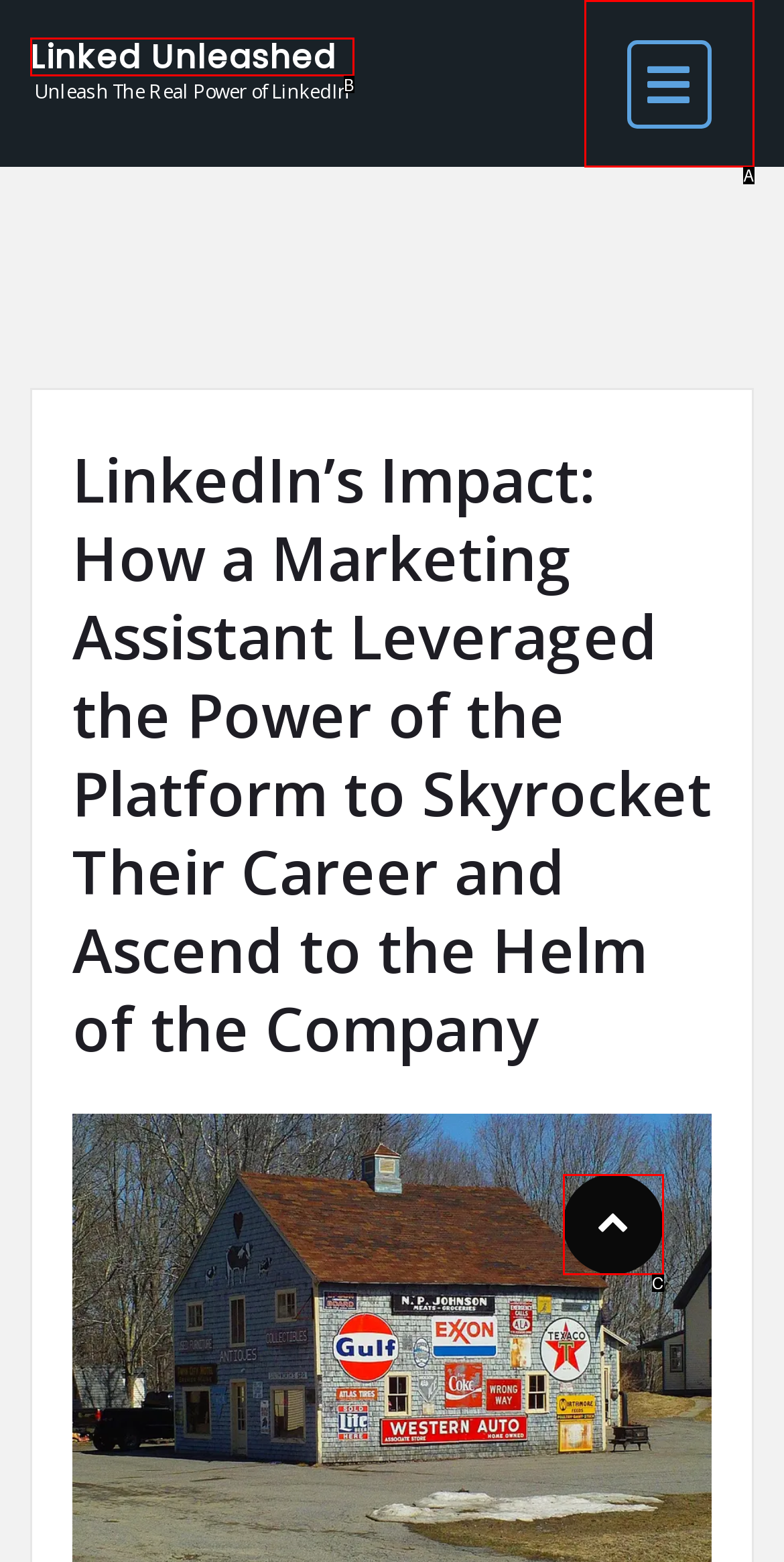Find the option that matches this description: confident
Provide the corresponding letter directly.

None